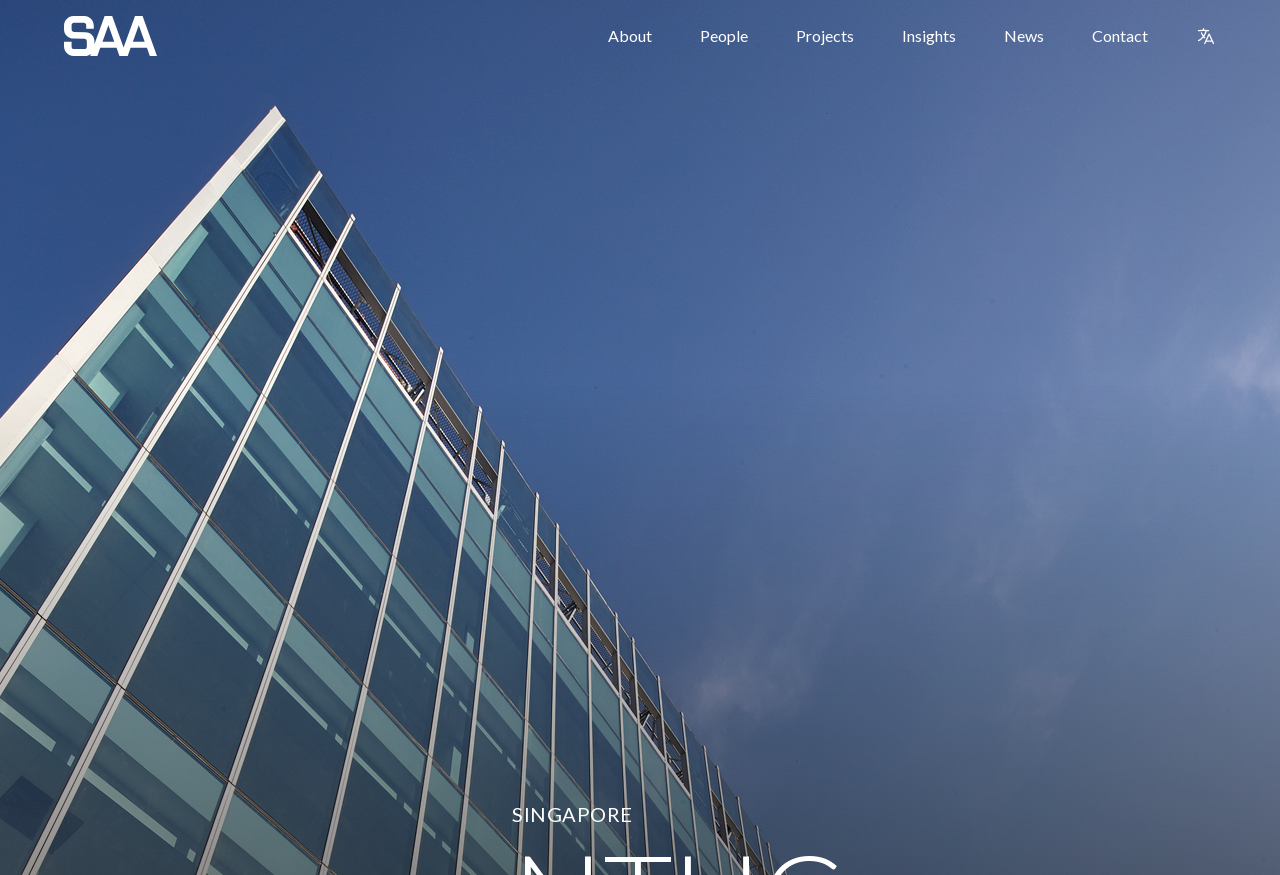What is the last link on the top?
Answer the question with a single word or phrase derived from the image.

Contact